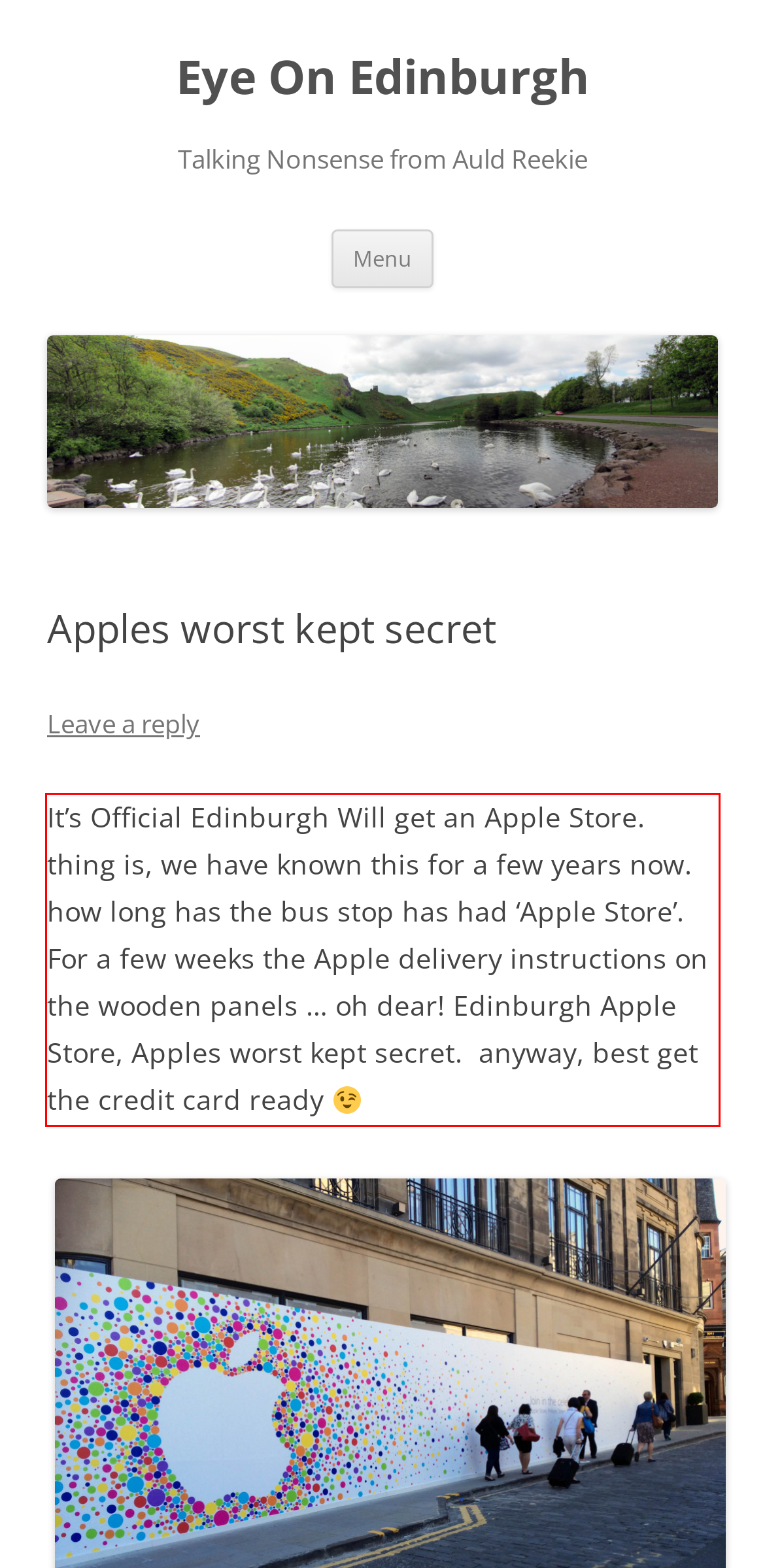There is a screenshot of a webpage with a red bounding box around a UI element. Please use OCR to extract the text within the red bounding box.

It’s Official Edinburgh Will get an Apple Store. thing is, we have known this for a few years now. how long has the bus stop has had ‘Apple Store’. For a few weeks the Apple delivery instructions on the wooden panels … oh dear! Edinburgh Apple Store, Apples worst kept secret. anyway, best get the credit card ready